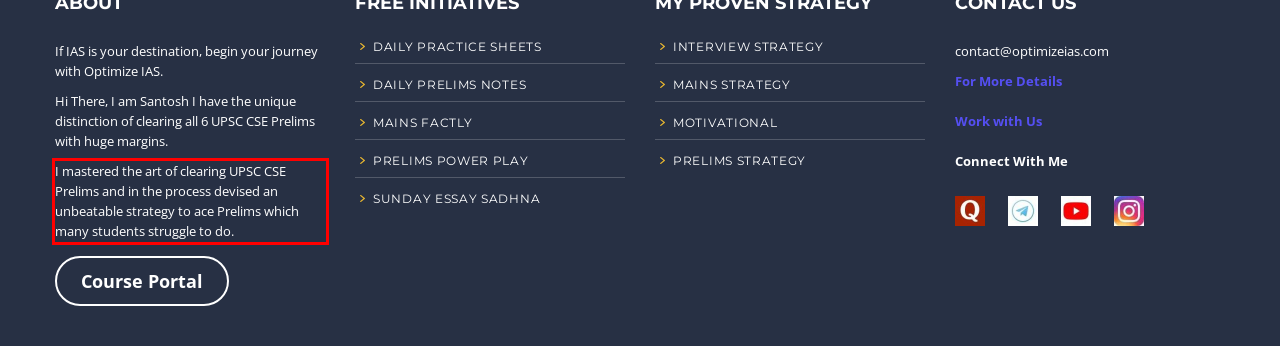Using the provided webpage screenshot, identify and read the text within the red rectangle bounding box.

I mastered the art of clearing UPSC CSE Prelims and in the process devised an unbeatable strategy to ace Prelims which many students struggle to do.